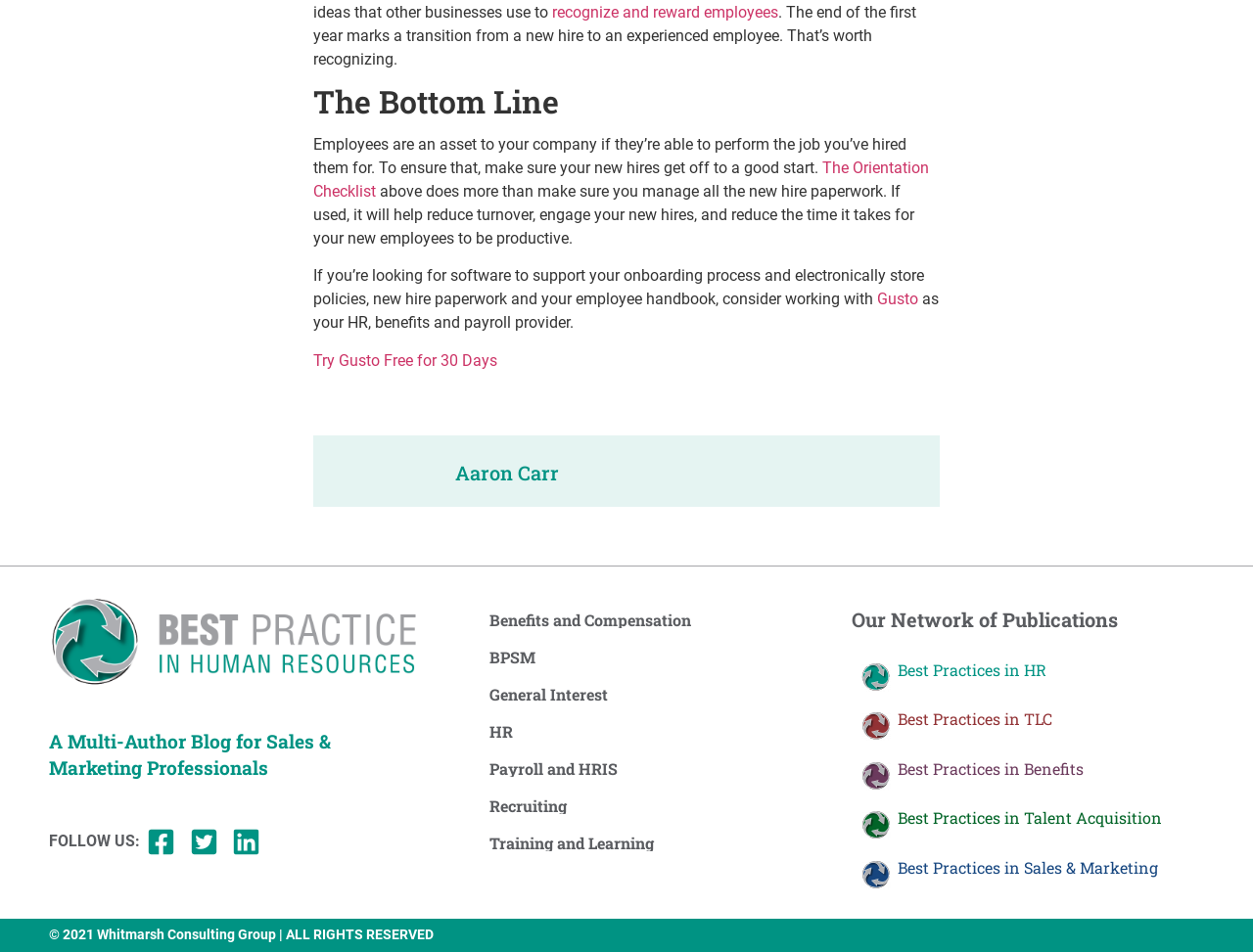Locate the bounding box of the user interface element based on this description: "Best Practices in Benefits".

[0.716, 0.796, 0.865, 0.818]